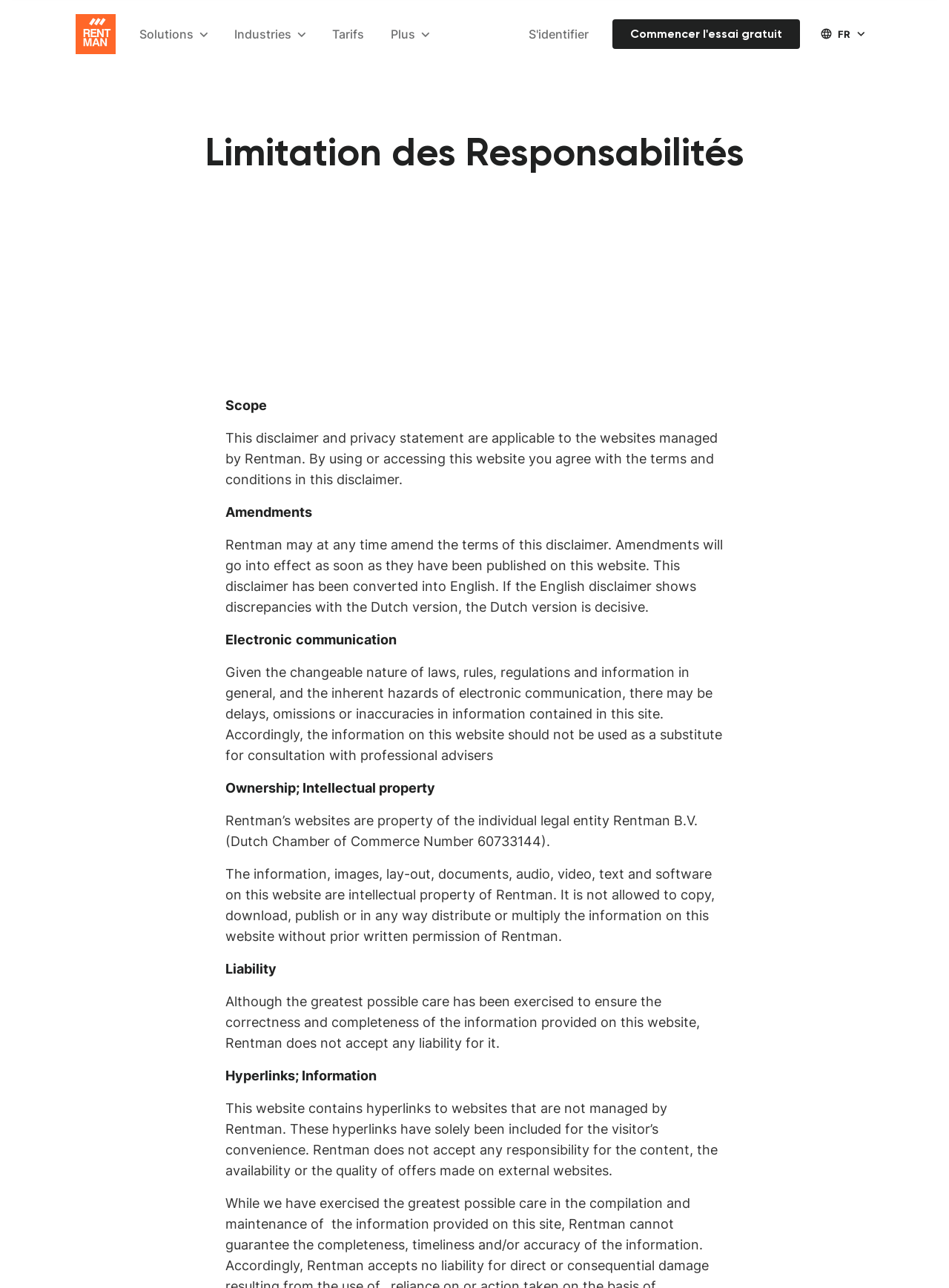Specify the bounding box coordinates for the region that must be clicked to perform the given instruction: "Go to Tarifs".

[0.341, 0.016, 0.393, 0.037]